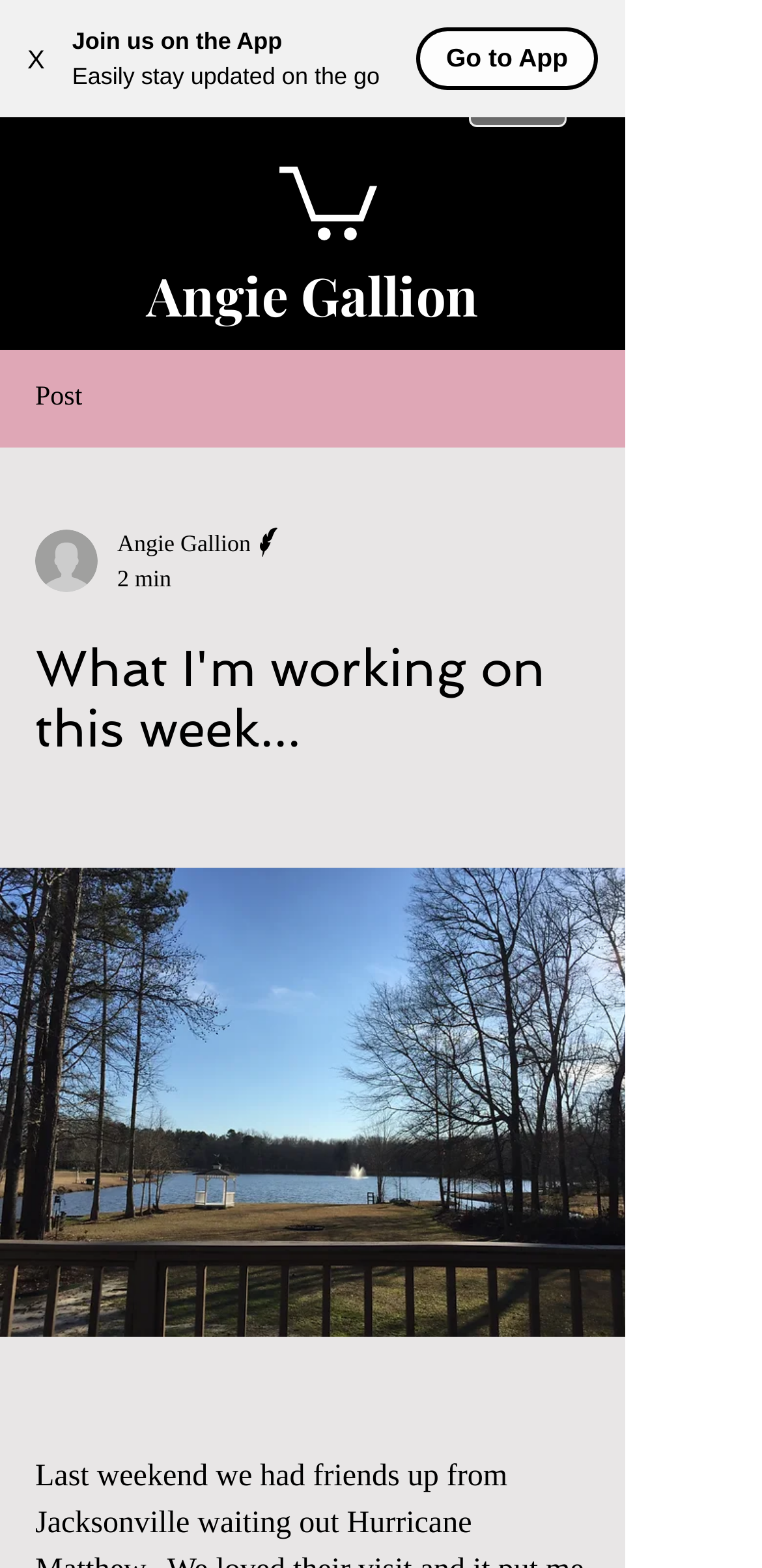Is there a call-to-action to download an app?
Based on the image, answer the question in a detailed manner.

There is a call-to-action to download an app, as indicated by the 'Go to App' button and the text 'Easily stay updated on the go' which suggests that the app is used for staying updated on the go.